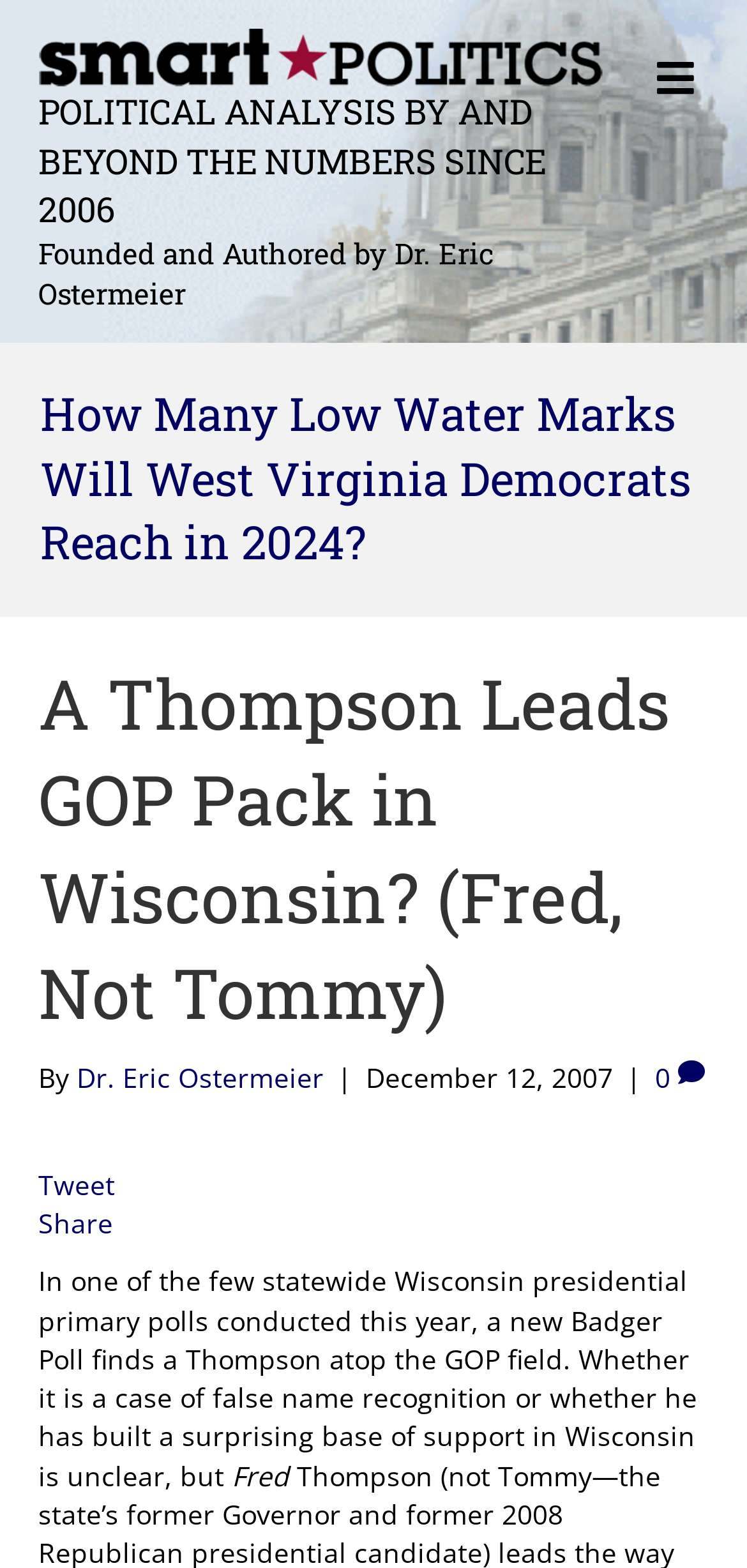Based on the element description Dr. Eric Ostermeier, identify the bounding box of the UI element in the given webpage screenshot. The coordinates should be in the format (top-left x, top-left y, bottom-right x, bottom-right y) and must be between 0 and 1.

[0.103, 0.676, 0.433, 0.699]